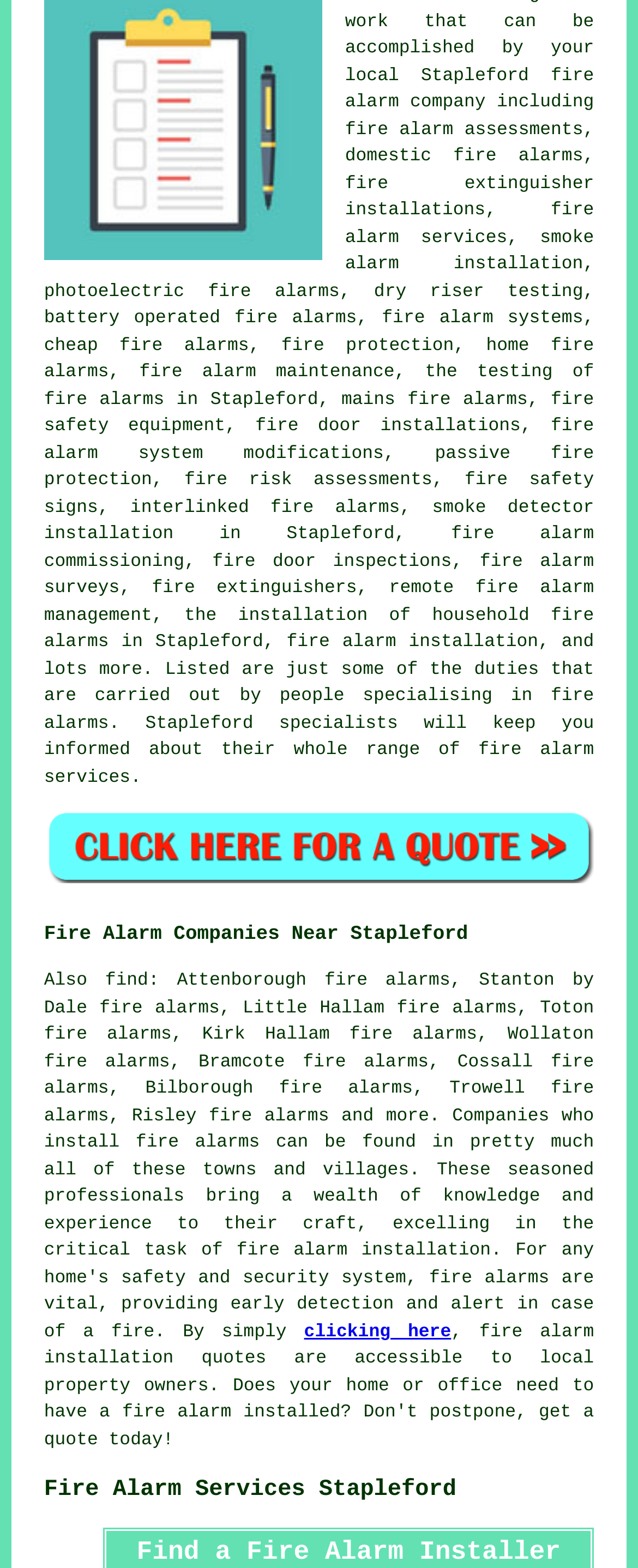Could you highlight the region that needs to be clicked to execute the instruction: "get fire alarm quotes"?

[0.069, 0.549, 0.931, 0.57]